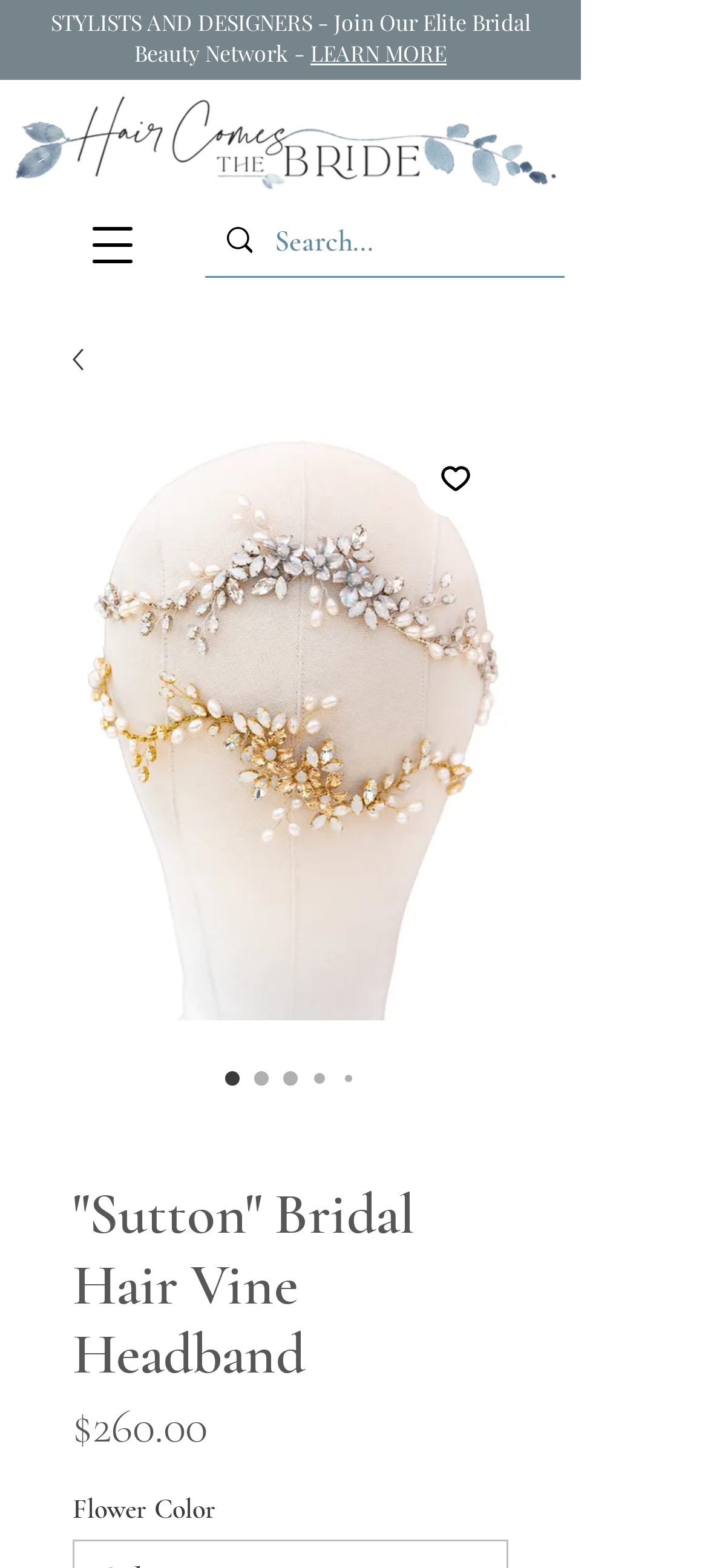Use a single word or phrase to answer the question:
What is the color of the flowers in the 'Sutton' Bridal Hair Vine Headband?

Silver, Gold, or Pink